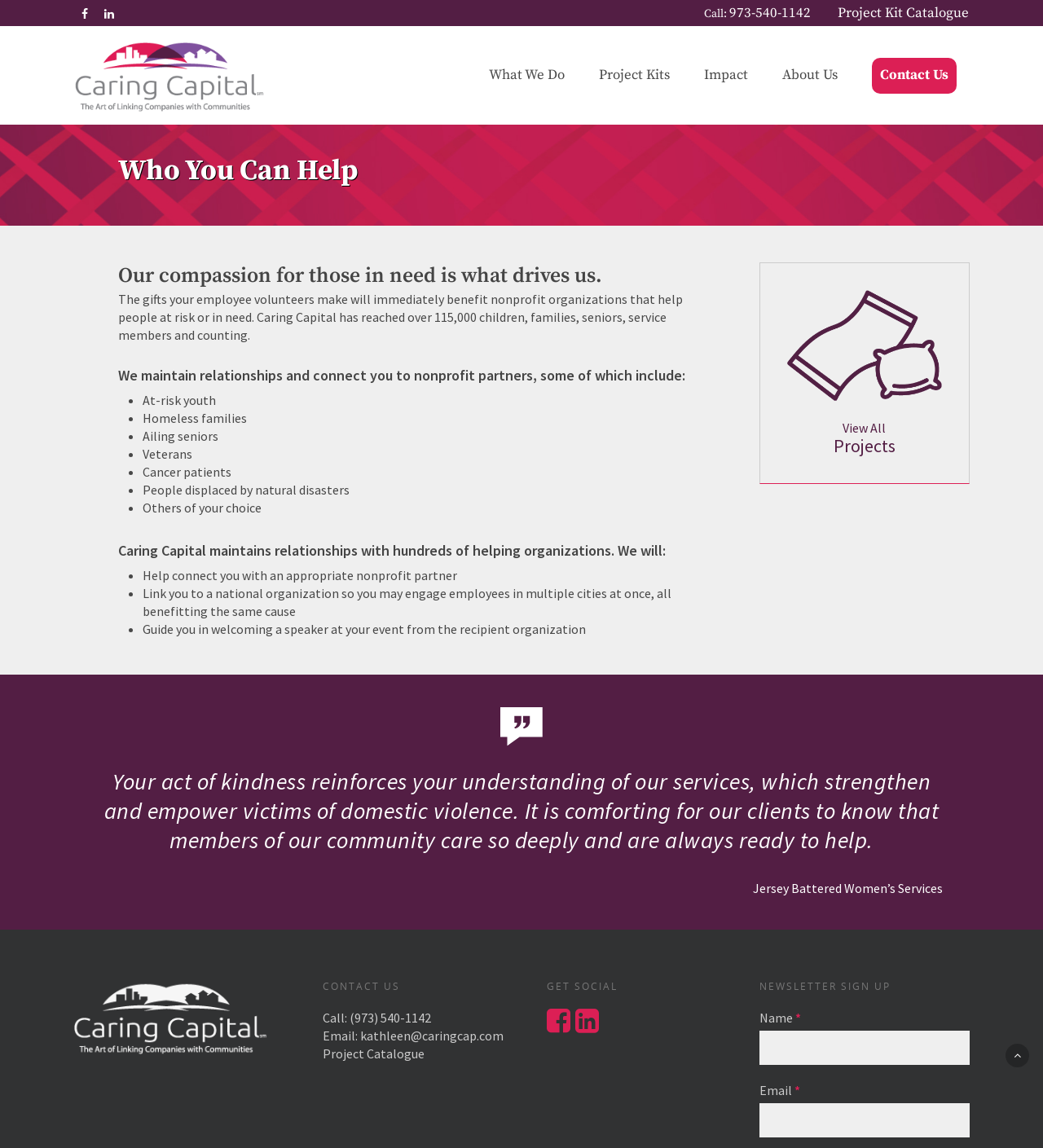Utilize the information from the image to answer the question in detail:
What is the purpose of Caring Capital?

I understood this by reading the text that says 'The gifts your employee volunteers make will immediately benefit nonprofit organizations that help people at risk or in need.' and 'Caring Capital has reached over 115,000 children, families, seniors, service members and counting.'